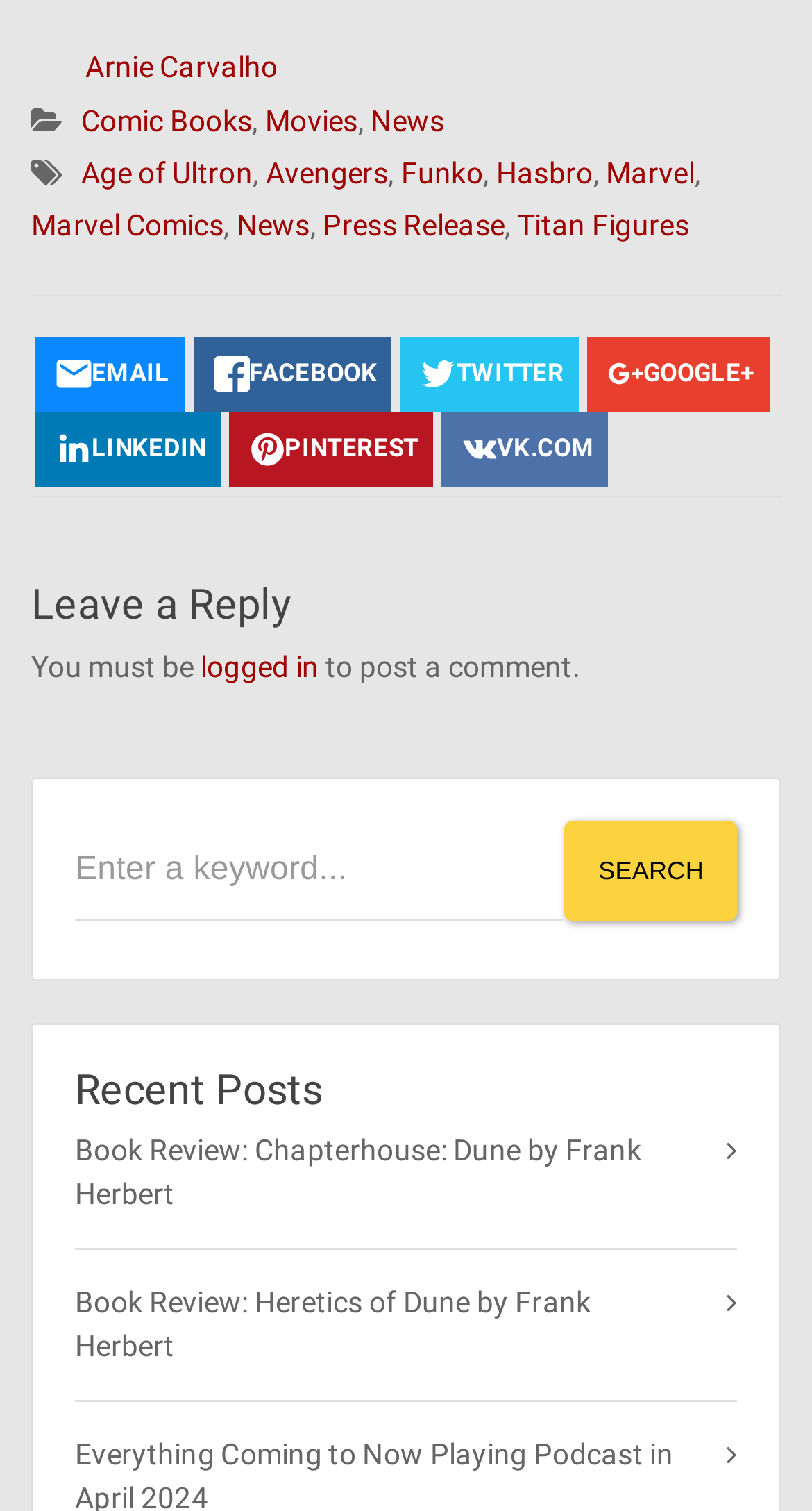Identify the bounding box coordinates for the element you need to click to achieve the following task: "Click on EMAIL". Provide the bounding box coordinates as four float numbers between 0 and 1, in the form [left, top, right, bottom].

[0.044, 0.223, 0.227, 0.273]